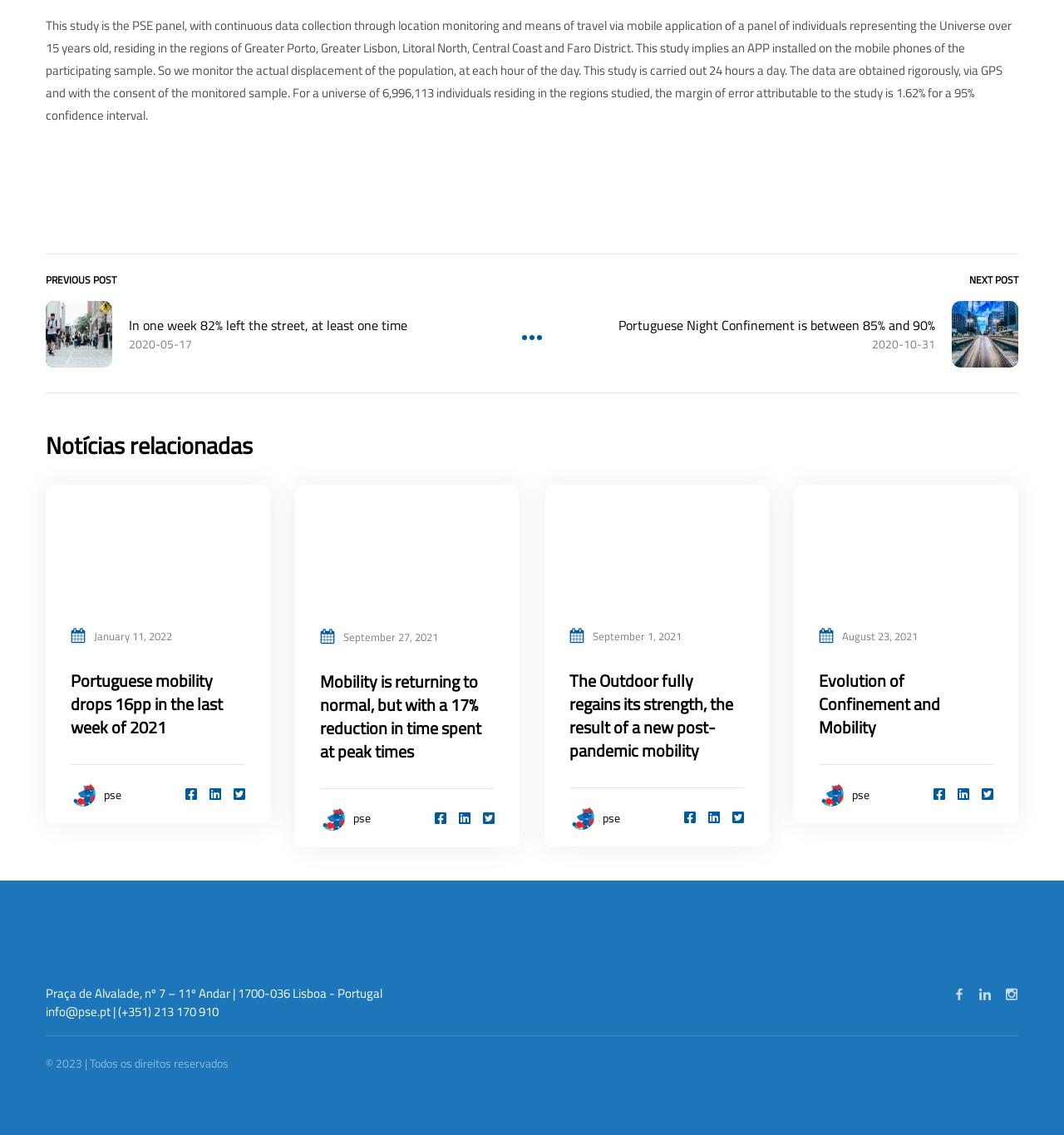From the element description info@pse.pt, predict the bounding box coordinates of the UI element. The coordinates must be specified in the format (top-left x, top-left y, bottom-right x, bottom-right y) and should be within the 0 to 1 range.

[0.043, 0.883, 0.104, 0.899]